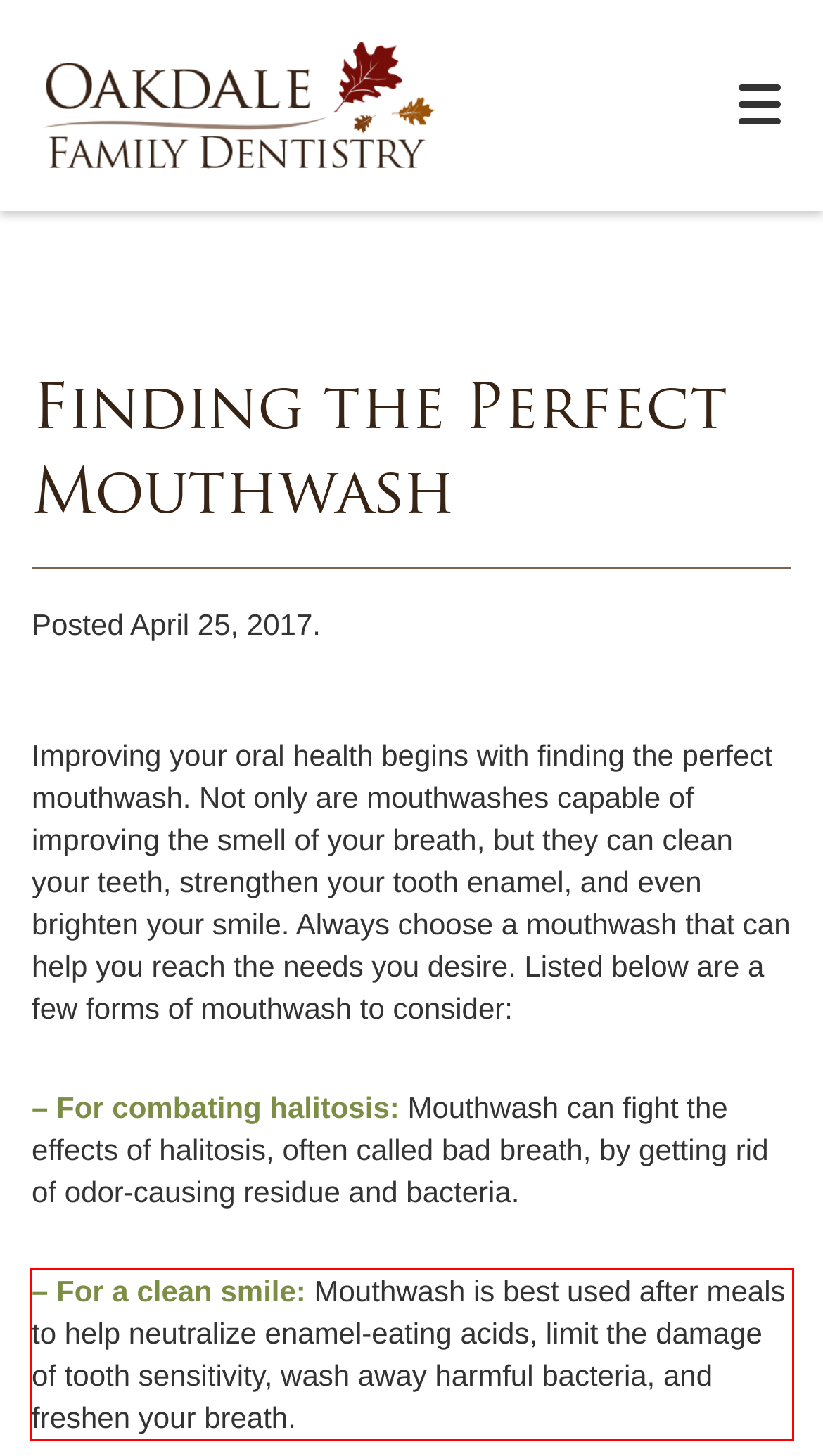Given a screenshot of a webpage, identify the red bounding box and perform OCR to recognize the text within that box.

– For a clean smile: Mouthwash is best used after meals to help neutralize enamel-eating acids, limit the damage of tooth sensitivity, wash away harmful bacteria, and freshen your breath.